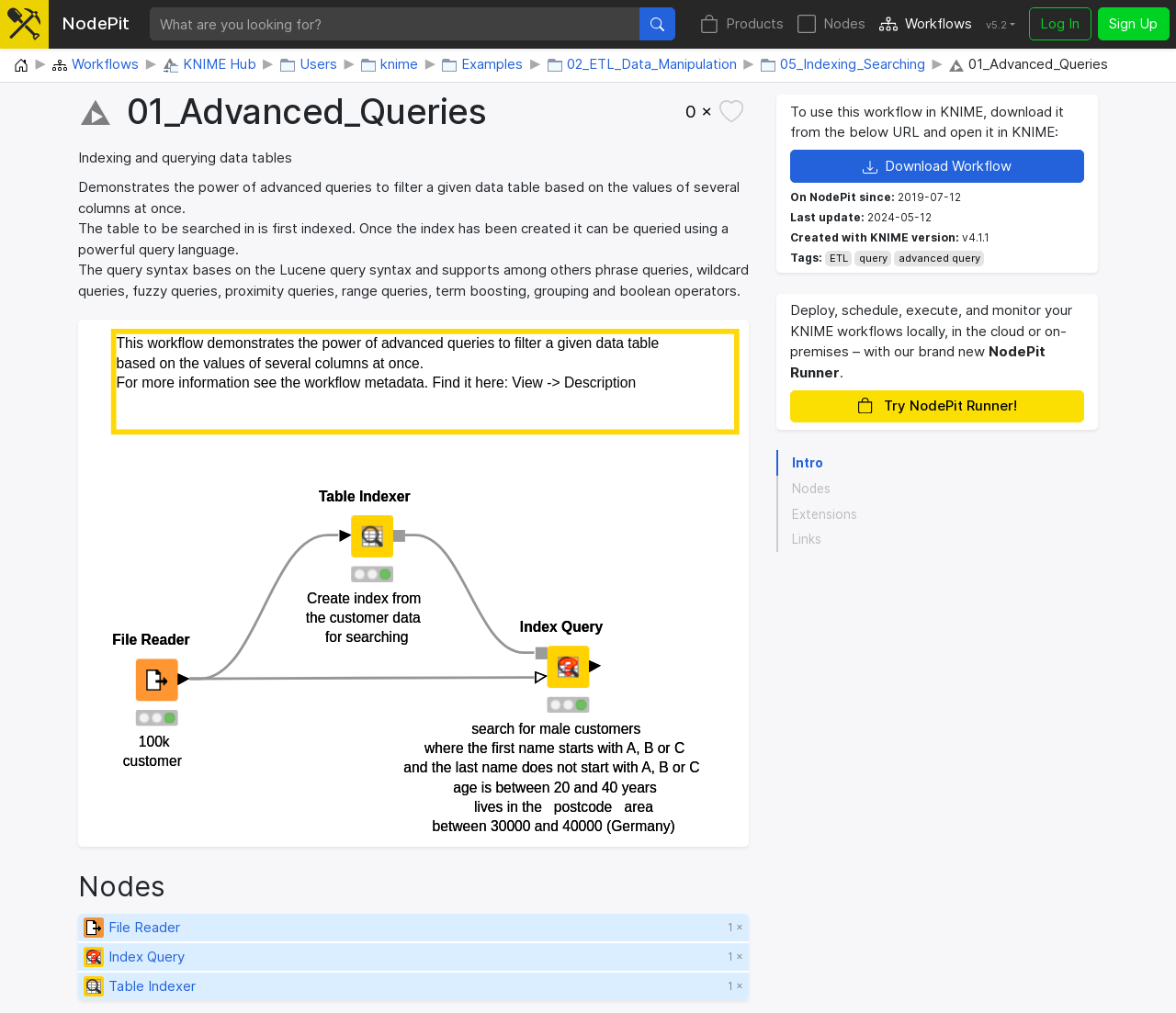Provide the bounding box coordinates of the HTML element this sentence describes: "File Reader1 ×". The bounding box coordinates consist of four float numbers between 0 and 1, i.e., [left, top, right, bottom].

[0.066, 0.902, 0.637, 0.929]